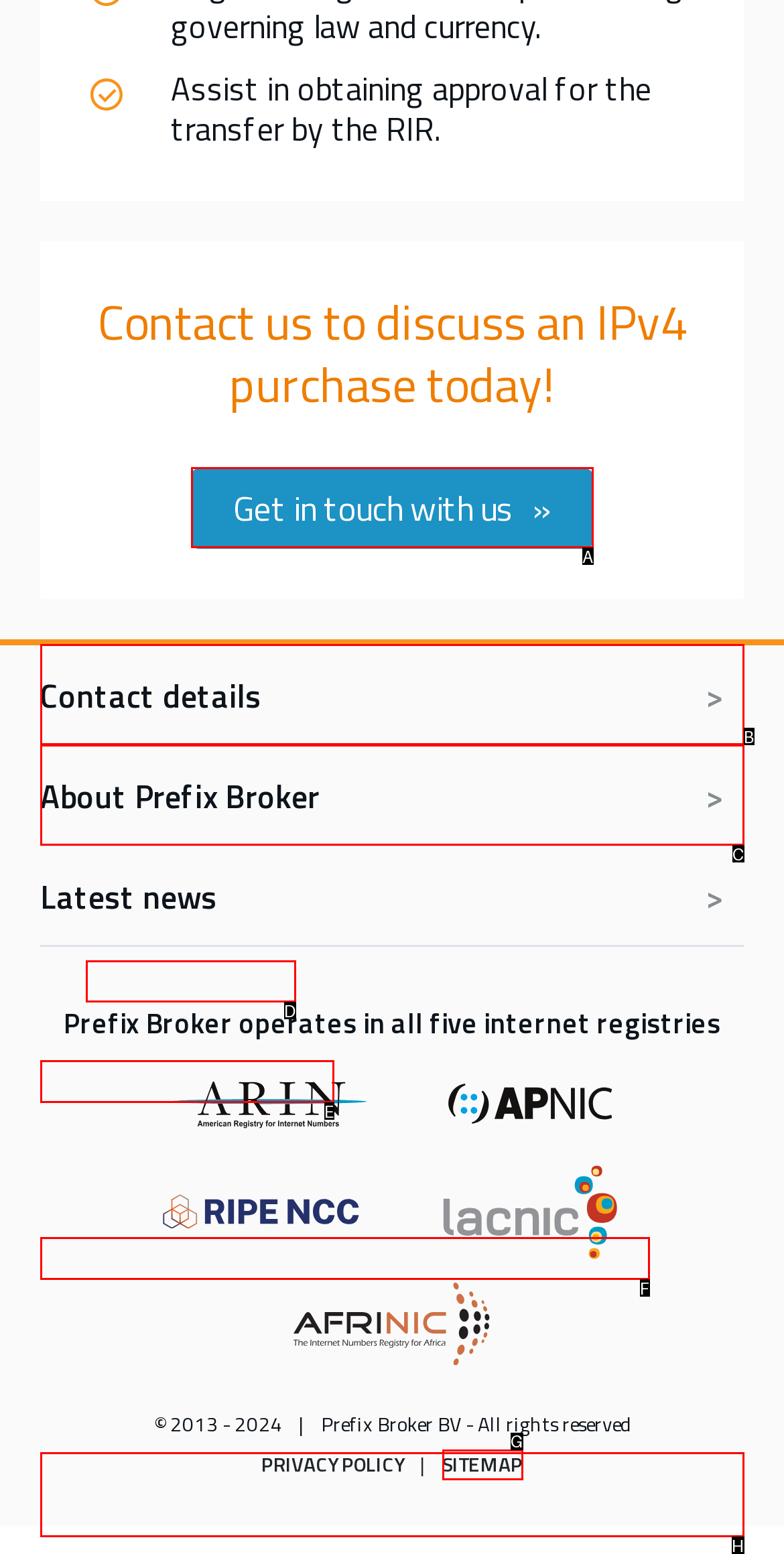Tell me which one HTML element I should click to complete the following instruction: Call the phone number
Answer with the option's letter from the given choices directly.

D